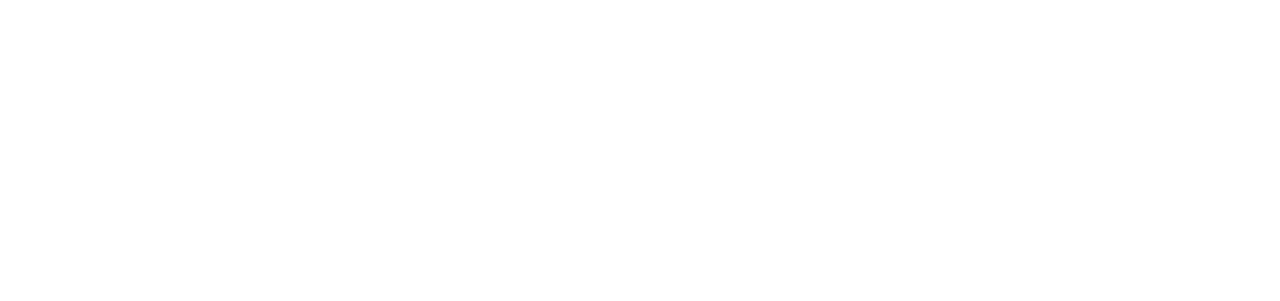Locate the bounding box coordinates of the clickable element to fulfill the following instruction: "view user profile". Provide the coordinates as four float numbers between 0 and 1 in the format [left, top, right, bottom].

[0.68, 0.658, 0.734, 0.724]